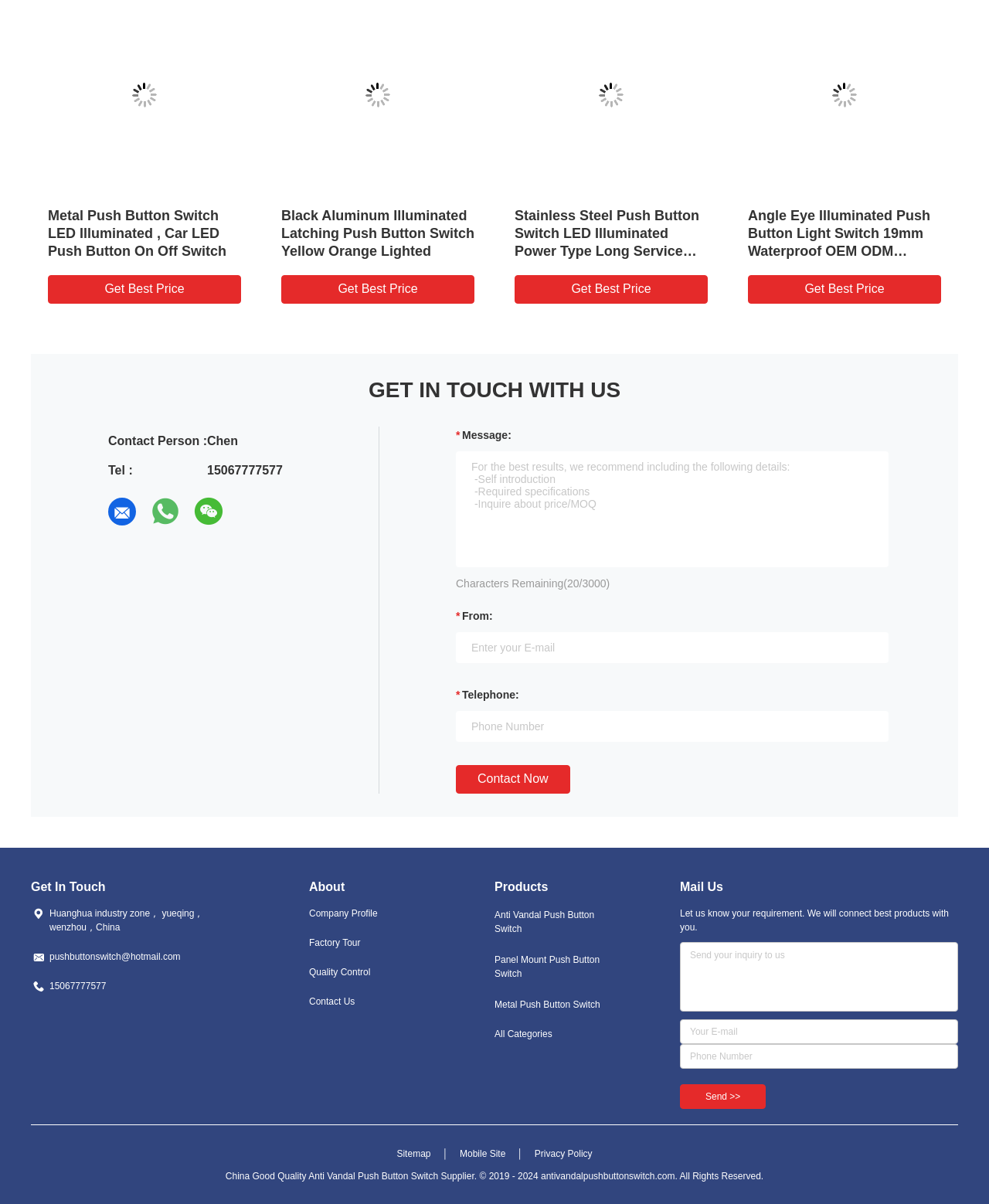What is the main product category?
Refer to the image and offer an in-depth and detailed answer to the question.

Based on the webpage content, I can see multiple headings and links related to push button switches, such as '16mm Push Button Switch LED Illuminated', 'Self Locking LED Metal Push Button Momentary Power Switch', and 'High Head Push Button Switch LED Illuminated'. This suggests that the main product category is push button switches.